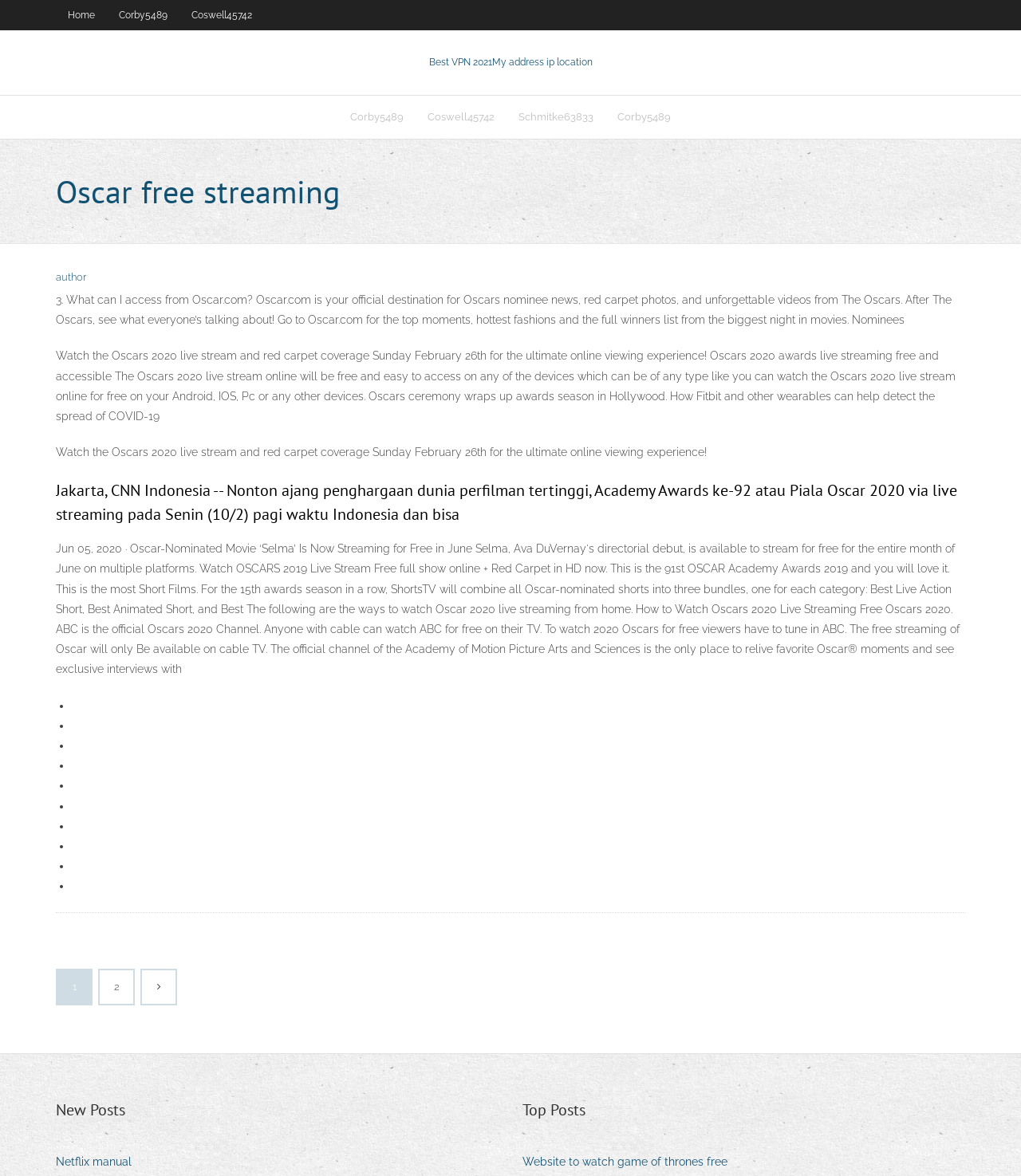Bounding box coordinates are to be given in the format (top-left x, top-left y, bottom-right x, bottom-right y). All values must be floating point numbers between 0 and 1. Provide the bounding box coordinate for the UI element described as: parent_node: 1 2

[0.139, 0.825, 0.172, 0.854]